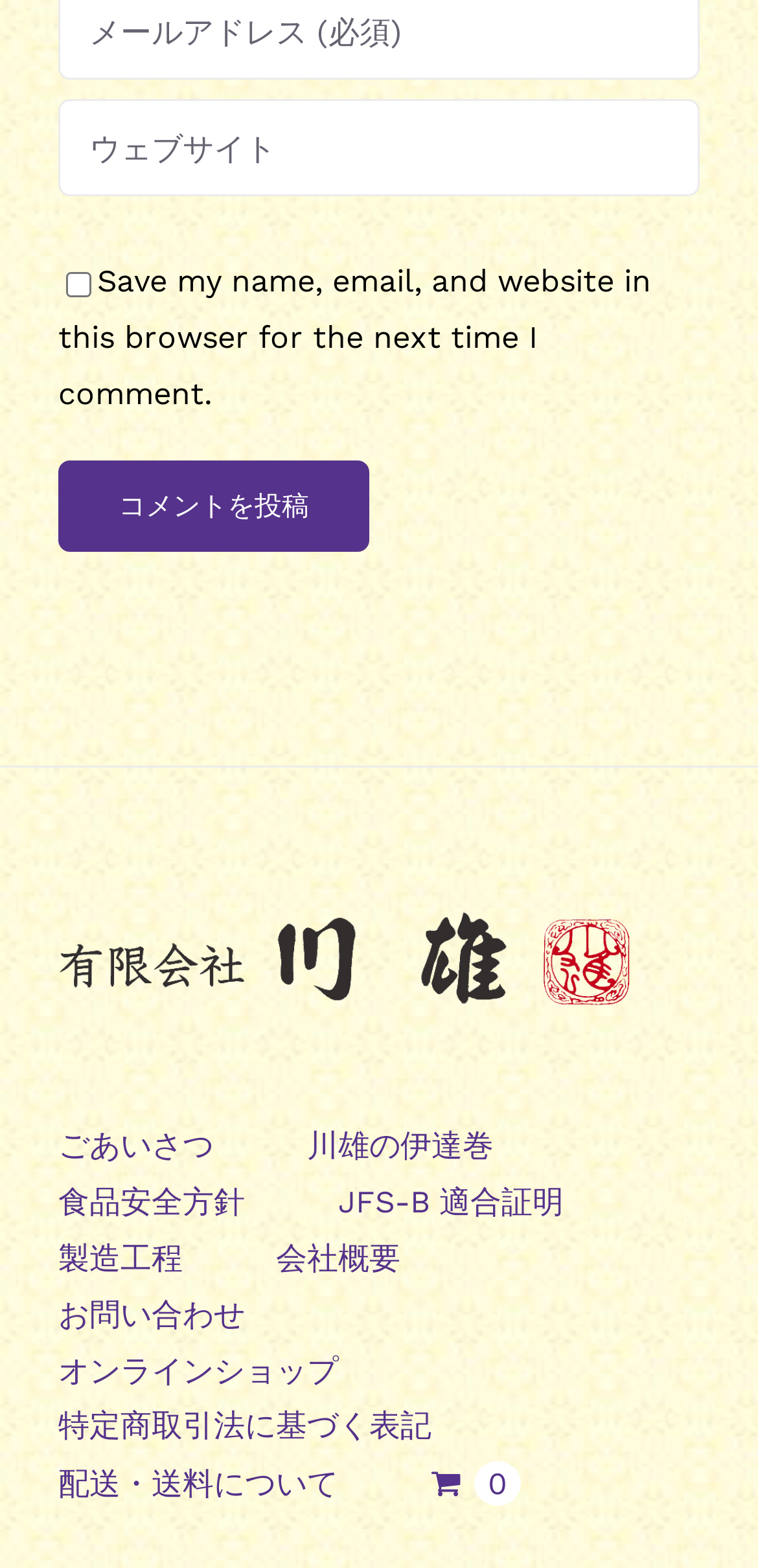Using the information in the image, give a detailed answer to the following question: What is the function of the button?

The button is labeled 'コメントを投稿' which is Japanese for 'Post comment', indicating that its function is to submit a comment.